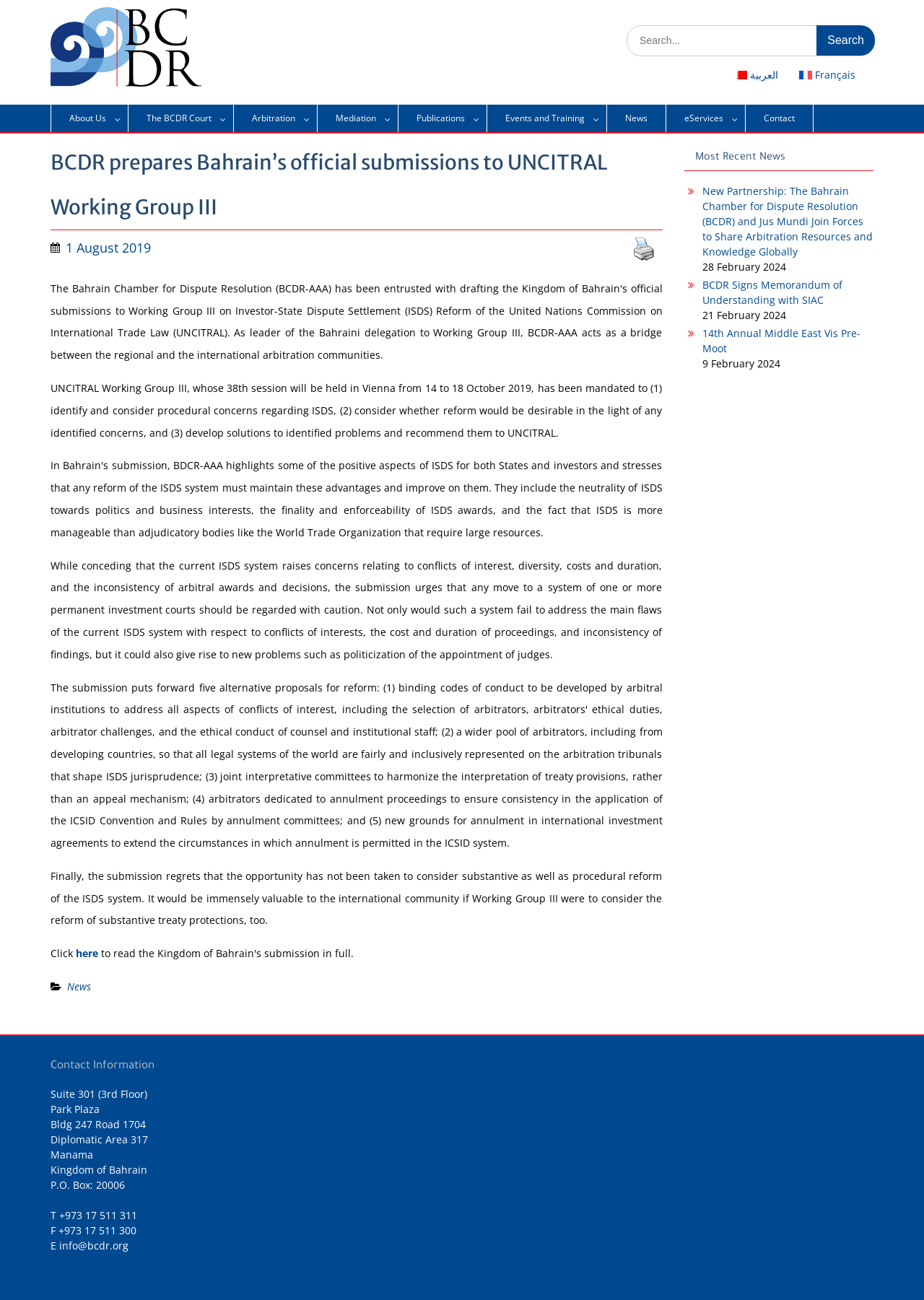Use a single word or phrase to respond to the question:
What is the address of the Bahrain Chamber for Dispute Resolution?

Suite 301, Park Plaza, Bldg 247 Road 1704, Diplomatic Area 317, Manama, Kingdom of Bahrain